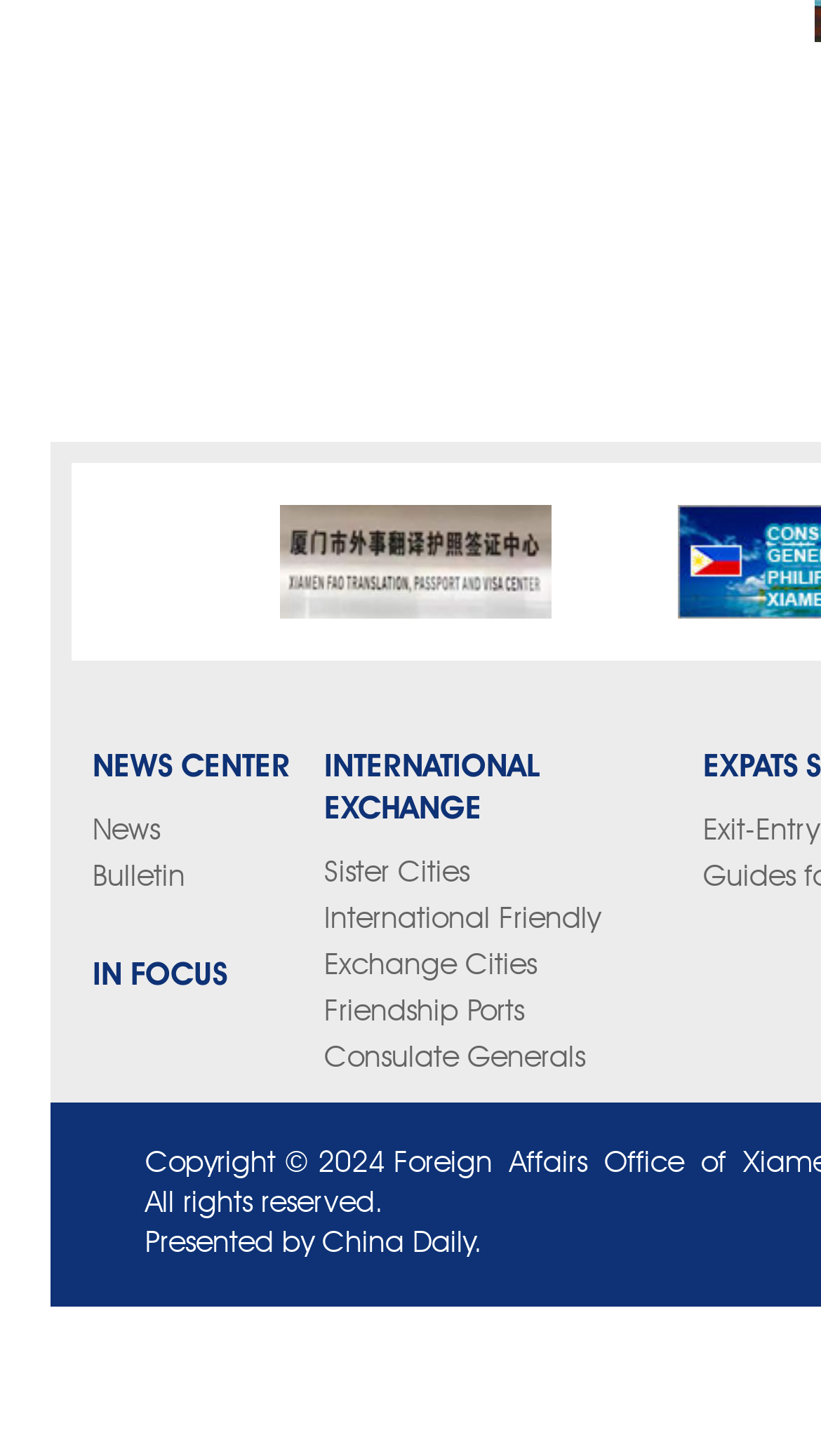Pinpoint the bounding box coordinates of the clickable area needed to execute the instruction: "Click on NEWS CENTER". The coordinates should be specified as four float numbers between 0 and 1, i.e., [left, top, right, bottom].

[0.113, 0.514, 0.354, 0.54]